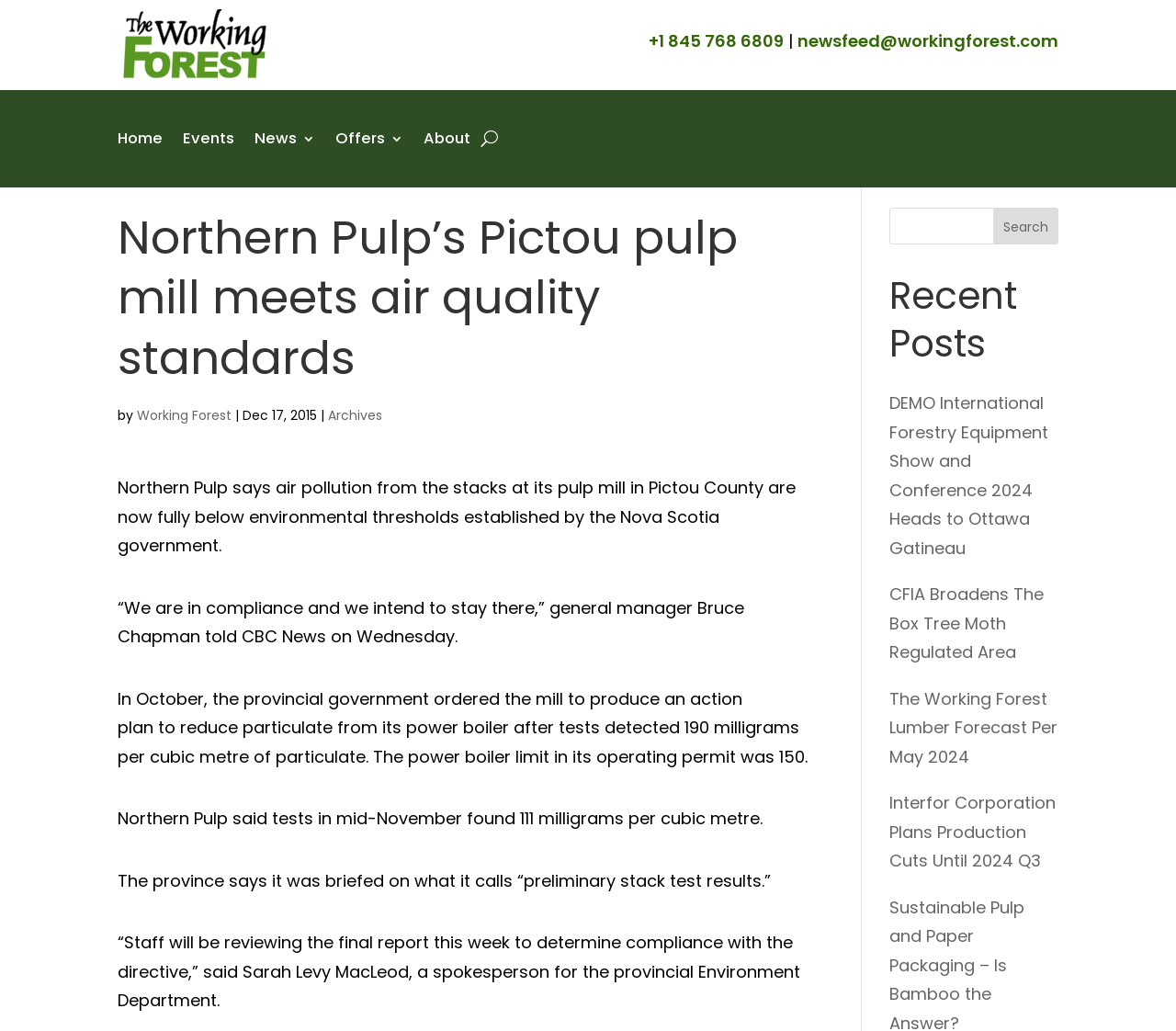Offer a comprehensive description of the webpage’s content and structure.

The webpage appears to be a news article from "The Working Forest" website, with a focus on environmental issues related to the Northern Pulp pulp mill in Pictou County, Nova Scotia. 

At the top left of the page, there is an image of the "OFFICIAL Working Forest LOGO". To the right of the logo, there are contact information links, including a phone number and an email address. 

Below the logo, there is a navigation menu with links to "Home", "Events", "News", "Offers", and "About" pages. 

The main content of the page is an article with the heading "Northern Pulp’s Pictou pulp mill meets air quality standards". The article is attributed to "Working Forest" and dated "Dec 17, 2015". 

The article consists of several paragraphs of text, which describe how Northern Pulp has reduced air pollution from its pulp mill to meet environmental thresholds set by the Nova Scotia government. The text includes quotes from the general manager of Northern Pulp and a spokesperson for the provincial Environment Department.

To the right of the article, there is a search box with a "Search" button. Below the search box, there is a section titled "Recent Posts" with links to four news articles, including "DEMO International Forestry Equipment Show and Conference 2024 Heads to Ottawa Gatineau" and "The Working Forest Lumber Forecast Per May 2024".